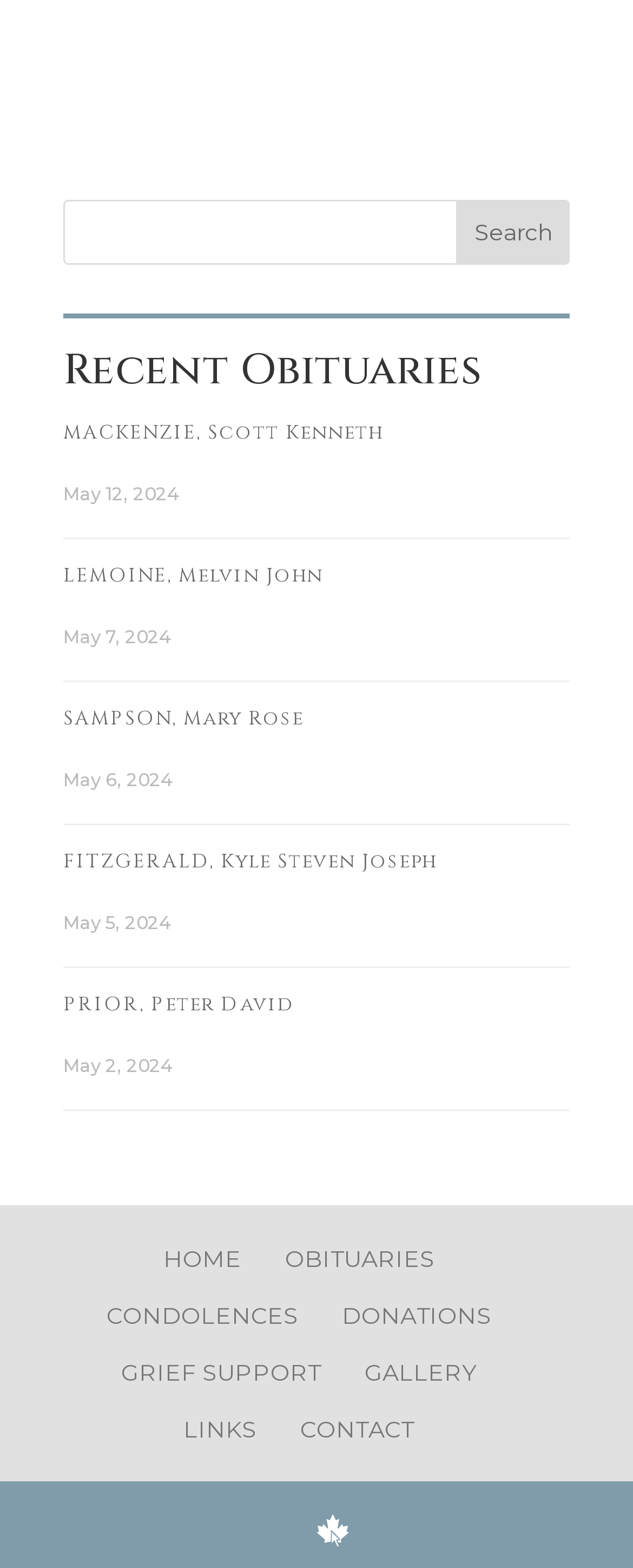Please find the bounding box coordinates of the element that must be clicked to perform the given instruction: "Search for obituaries". The coordinates should be four float numbers from 0 to 1, i.e., [left, top, right, bottom].

[0.1, 0.127, 0.9, 0.169]